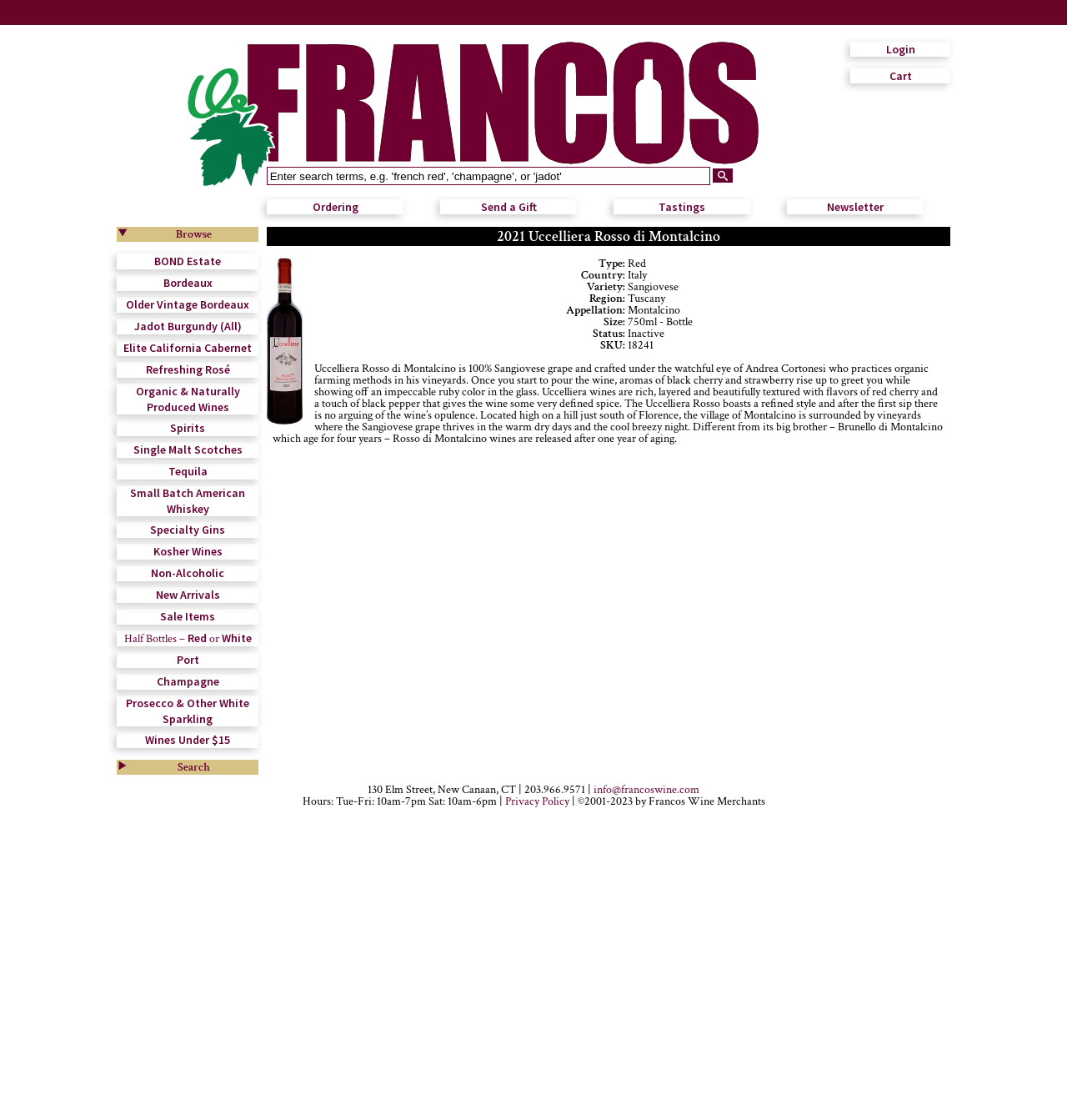Based on the image, give a detailed response to the question: What is the phone number of Francos Wine Merchants?

The phone number of Francos Wine Merchants is mentioned at the bottom of the webpage, along with their address and other contact information.